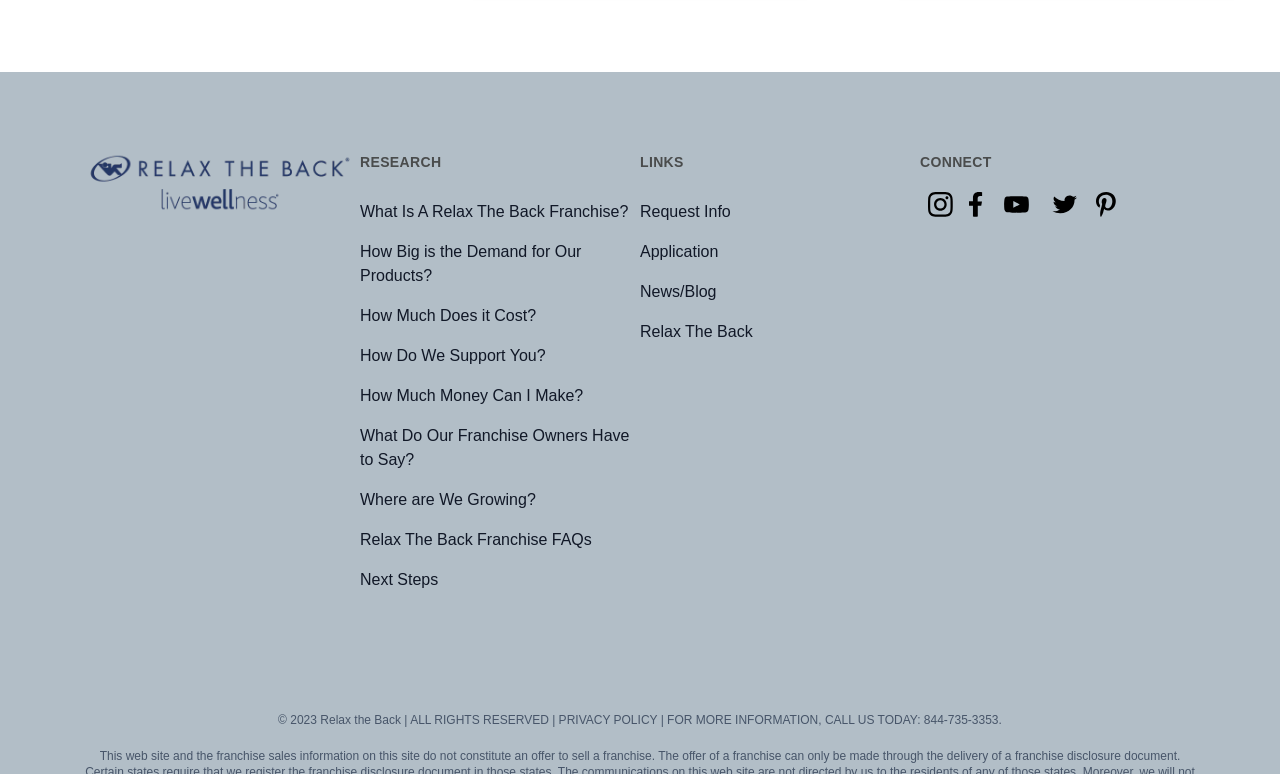How many links are there under the 'RESEARCH' heading? Observe the screenshot and provide a one-word or short phrase answer.

7